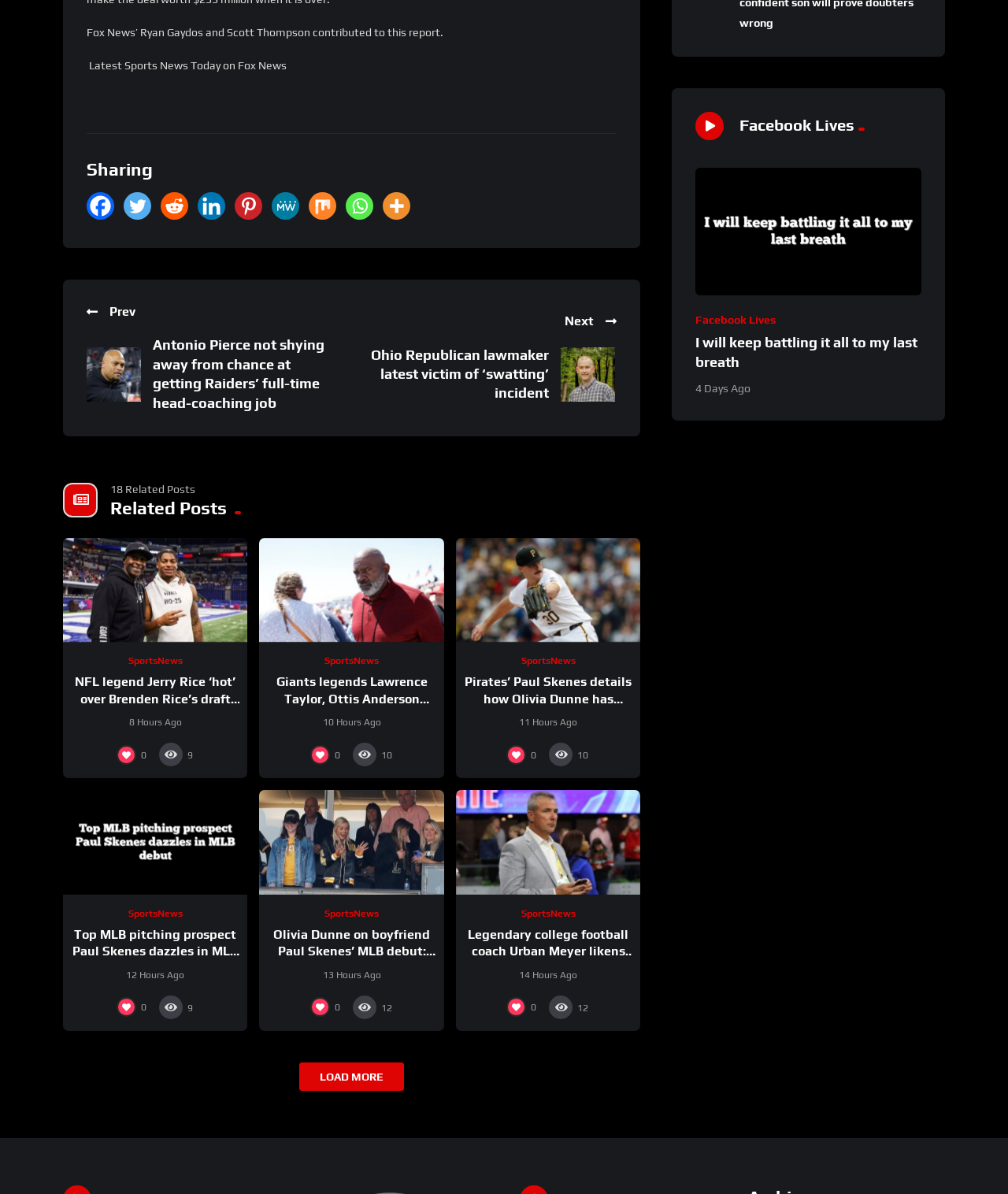Find the bounding box coordinates for the element that must be clicked to complete the instruction: "Share on Facebook". The coordinates should be four float numbers between 0 and 1, indicated as [left, top, right, bottom].

[0.086, 0.161, 0.113, 0.184]